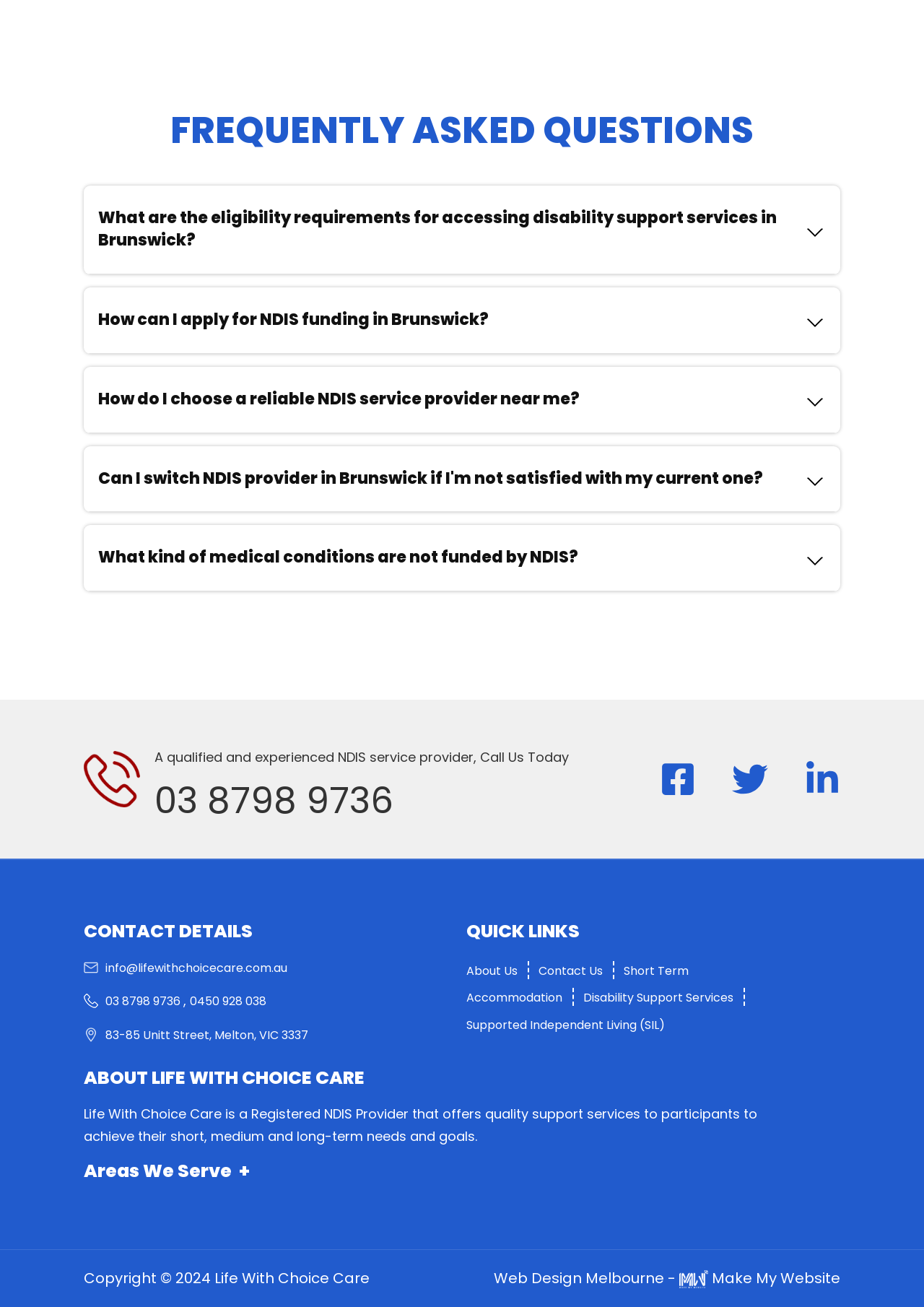Please identify the bounding box coordinates of the area that needs to be clicked to follow this instruction: "Click the 'Areas We Serve +' button".

[0.091, 0.889, 0.27, 0.912]